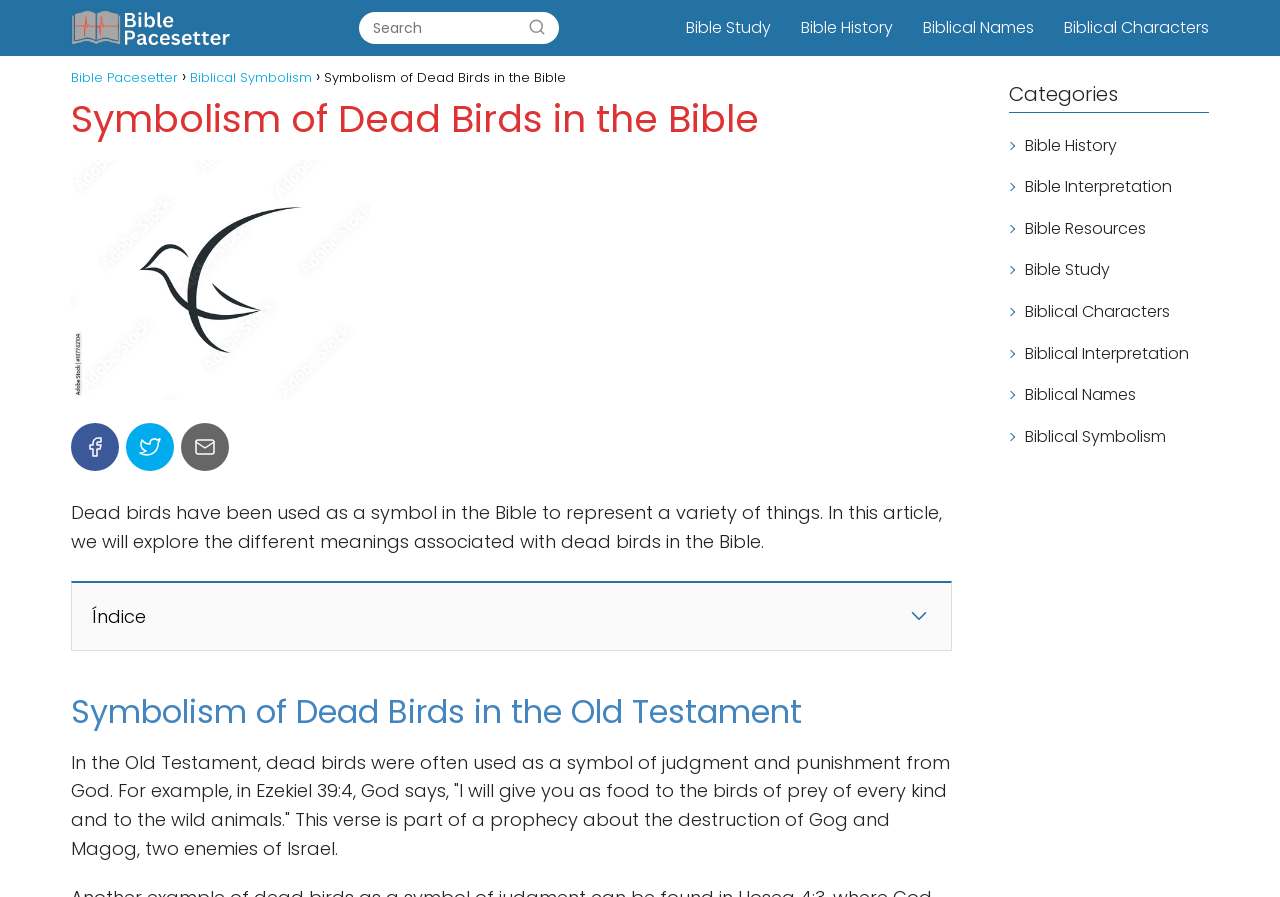What is the function of the checkbox?
Provide a detailed answer to the question, using the image to inform your response.

The checkbox is located near the text 'Índice', but its exact function is unclear. It may be related to the index or table of contents of the article, but without more context, its purpose cannot be determined.